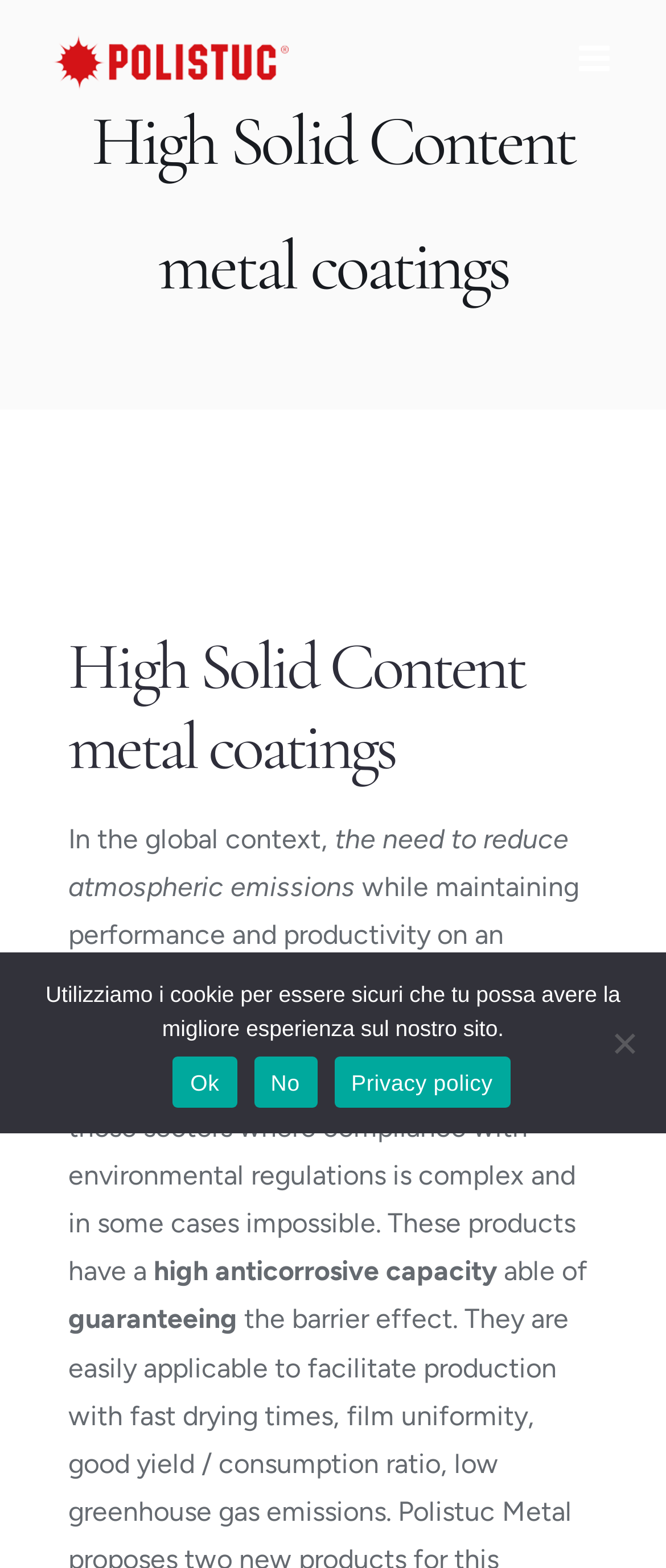Answer the question in a single word or phrase:
What is the company name?

Polistuc